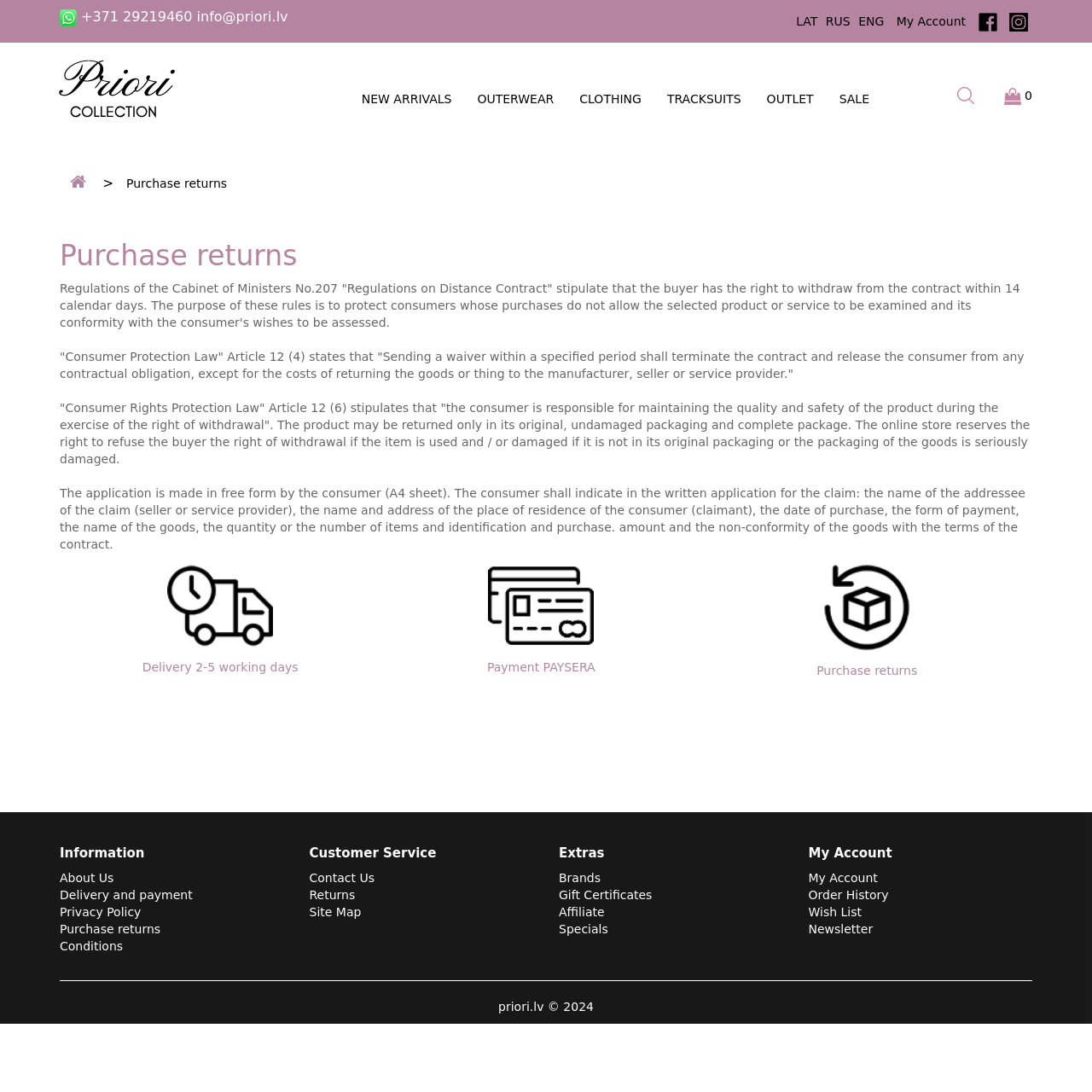What is the phone number for info?
Please provide a comprehensive answer based on the details in the screenshot.

I found the phone number by looking at the static text element that contains the phone number and email address, which is '+371 29219460 info@priori.lv'.